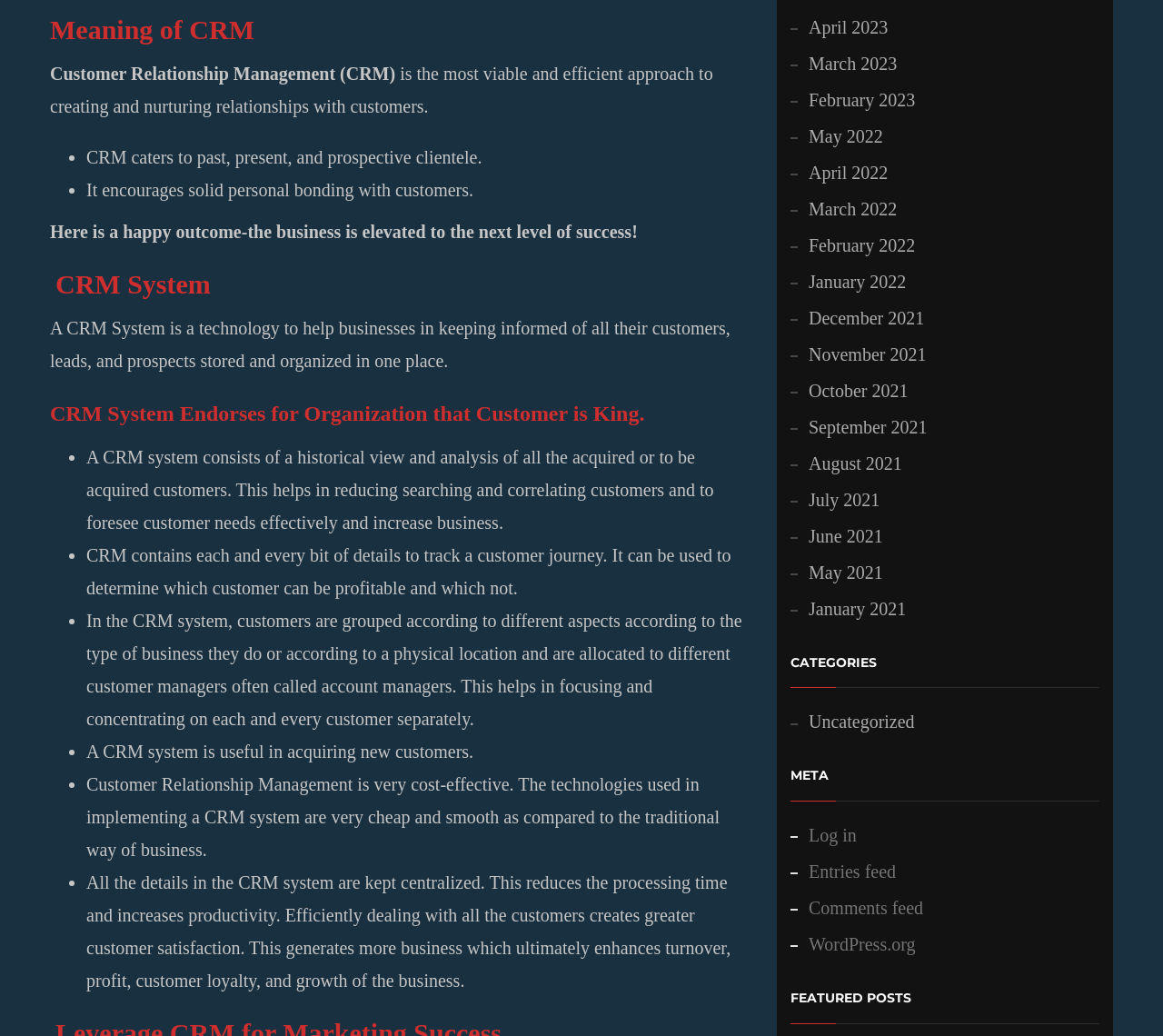Find the bounding box coordinates of the element I should click to carry out the following instruction: "Log in".

[0.68, 0.789, 0.945, 0.824]